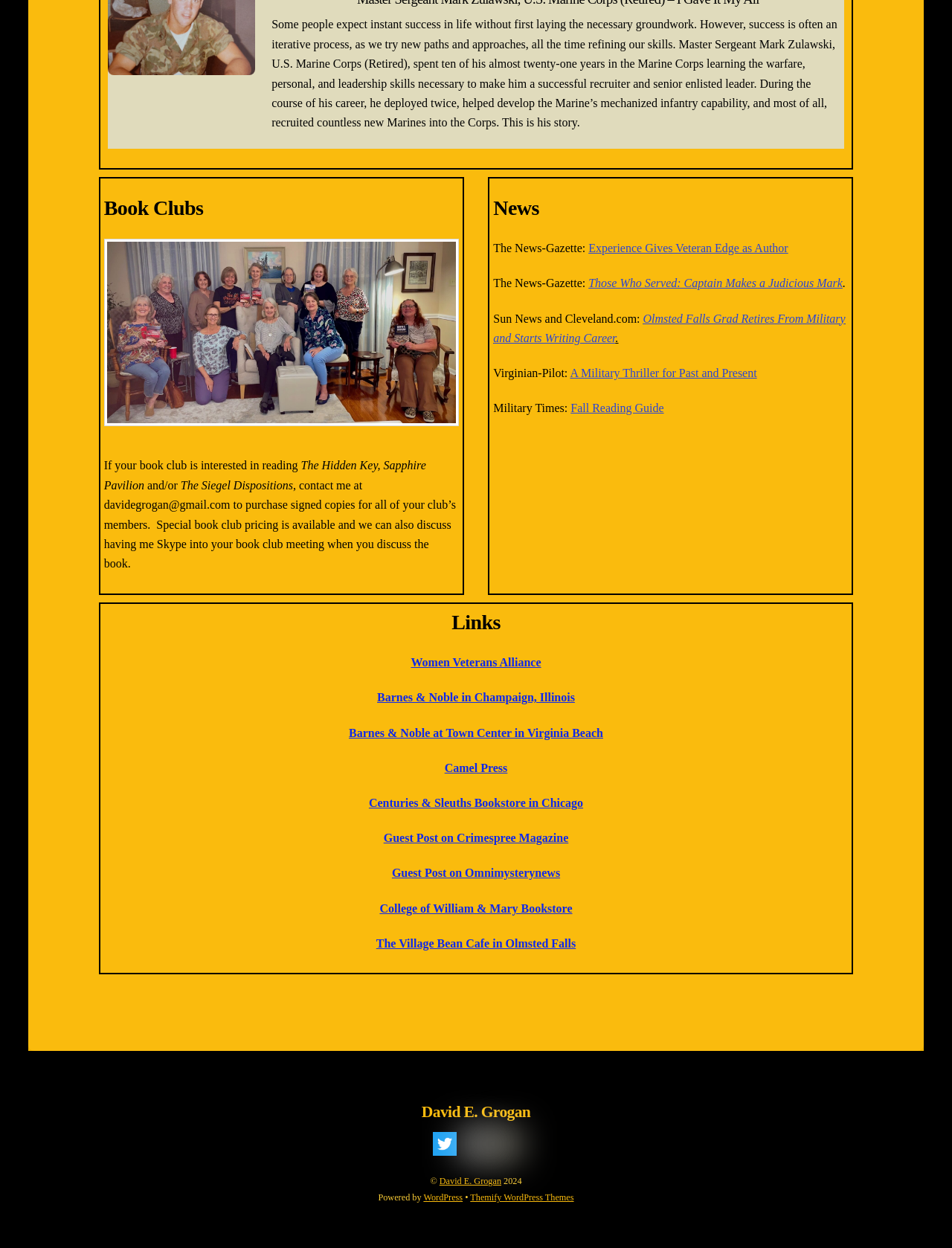What is the author's profession?
Please respond to the question with a detailed and well-explained answer.

The author's profession is an author, as evidenced by the webpage being about his book and his writing career, and also by the news articles mentioning his writing.